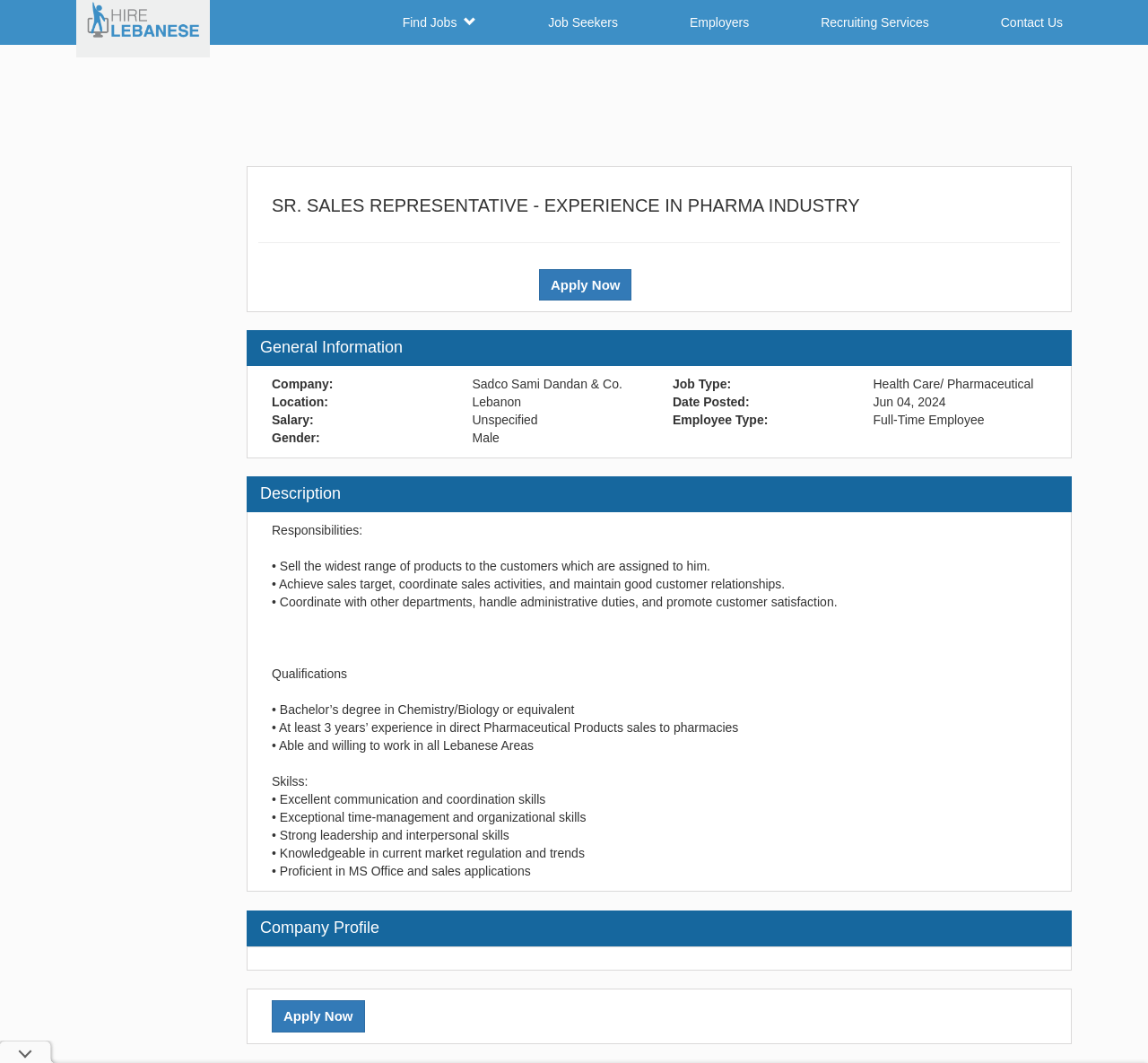What is the company name of the job posting?
Please look at the screenshot and answer in one word or a short phrase.

Sadco Sami Dandan & Co.